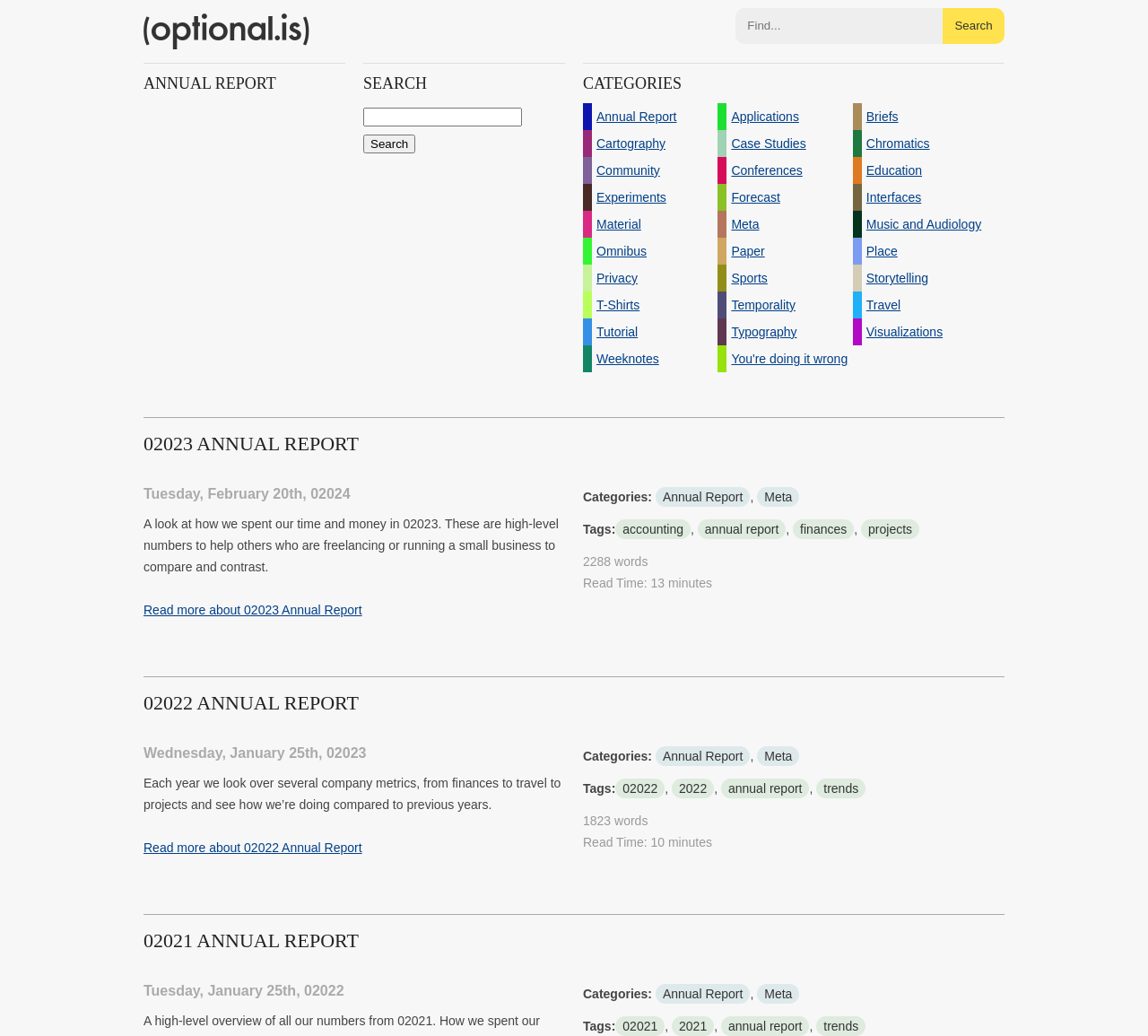Please find the bounding box for the following UI element description. Provide the coordinates in (top-left x, top-left y, bottom-right x, bottom-right y) format, with values between 0 and 1: You're doing it wrong

[0.625, 0.333, 0.743, 0.359]